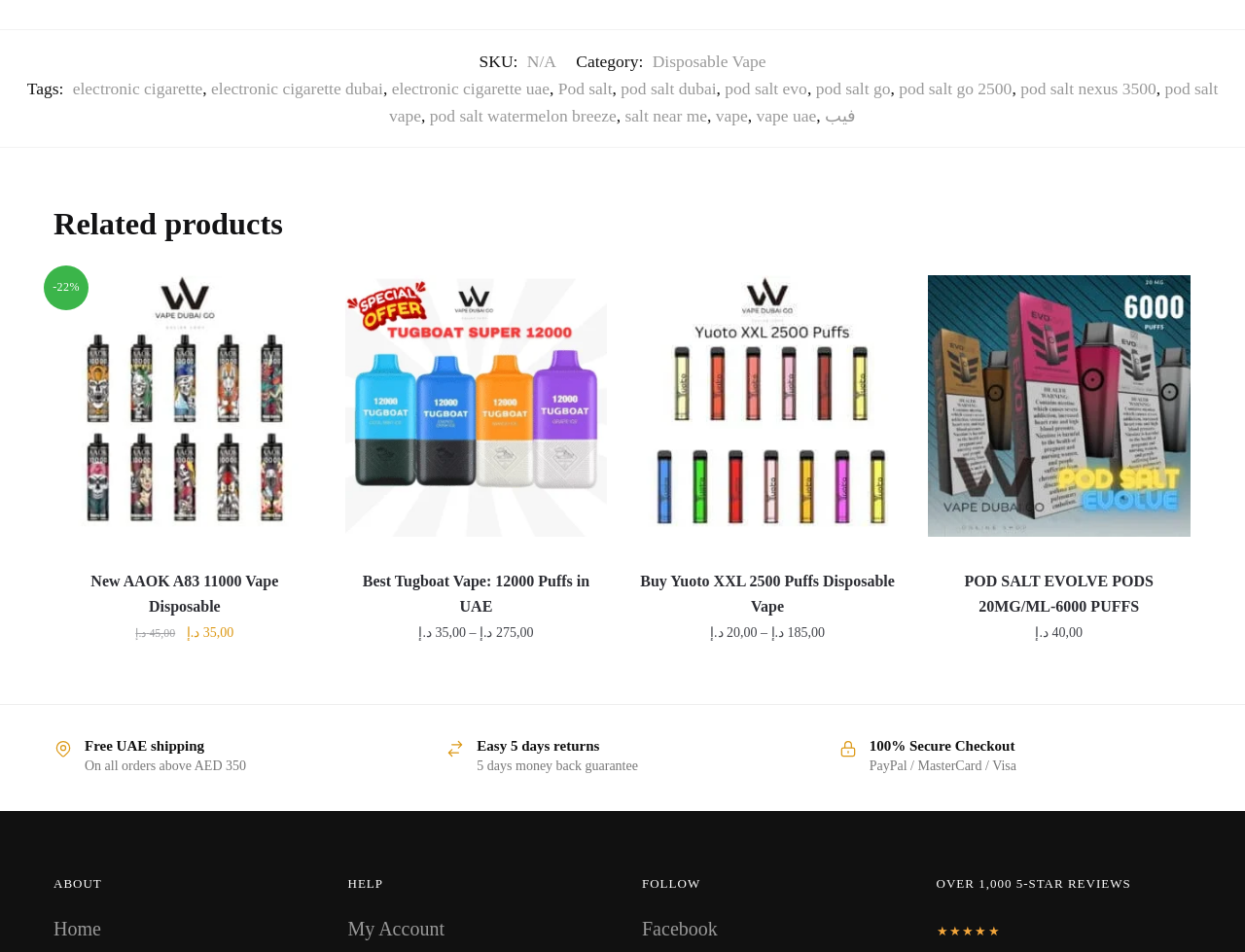Please mark the bounding box coordinates of the area that should be clicked to carry out the instruction: "Check the 'Free UAE shipping' information".

[0.068, 0.773, 0.164, 0.789]